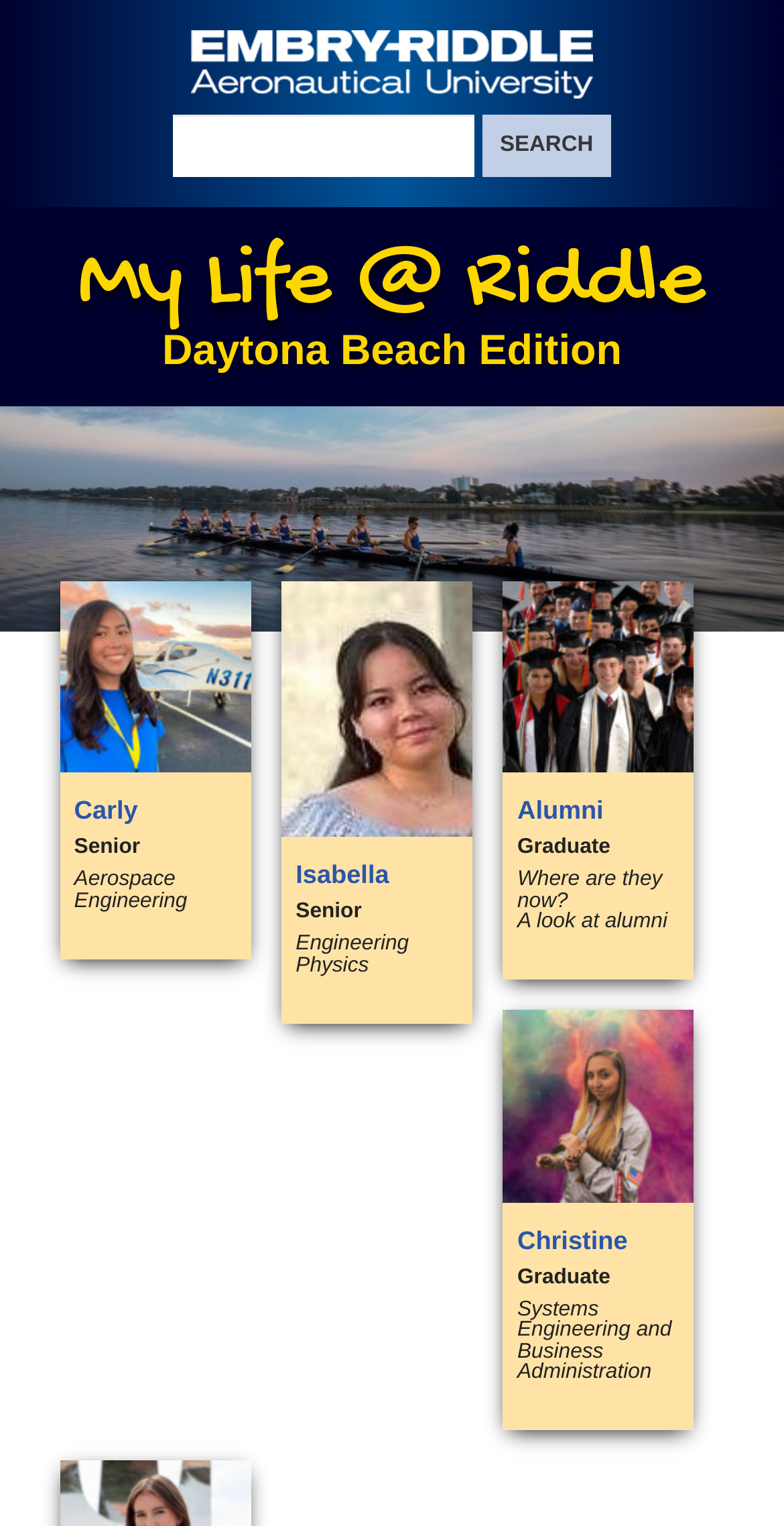Please give a succinct answer to the question in one word or phrase:
How many images are on the webpage?

4